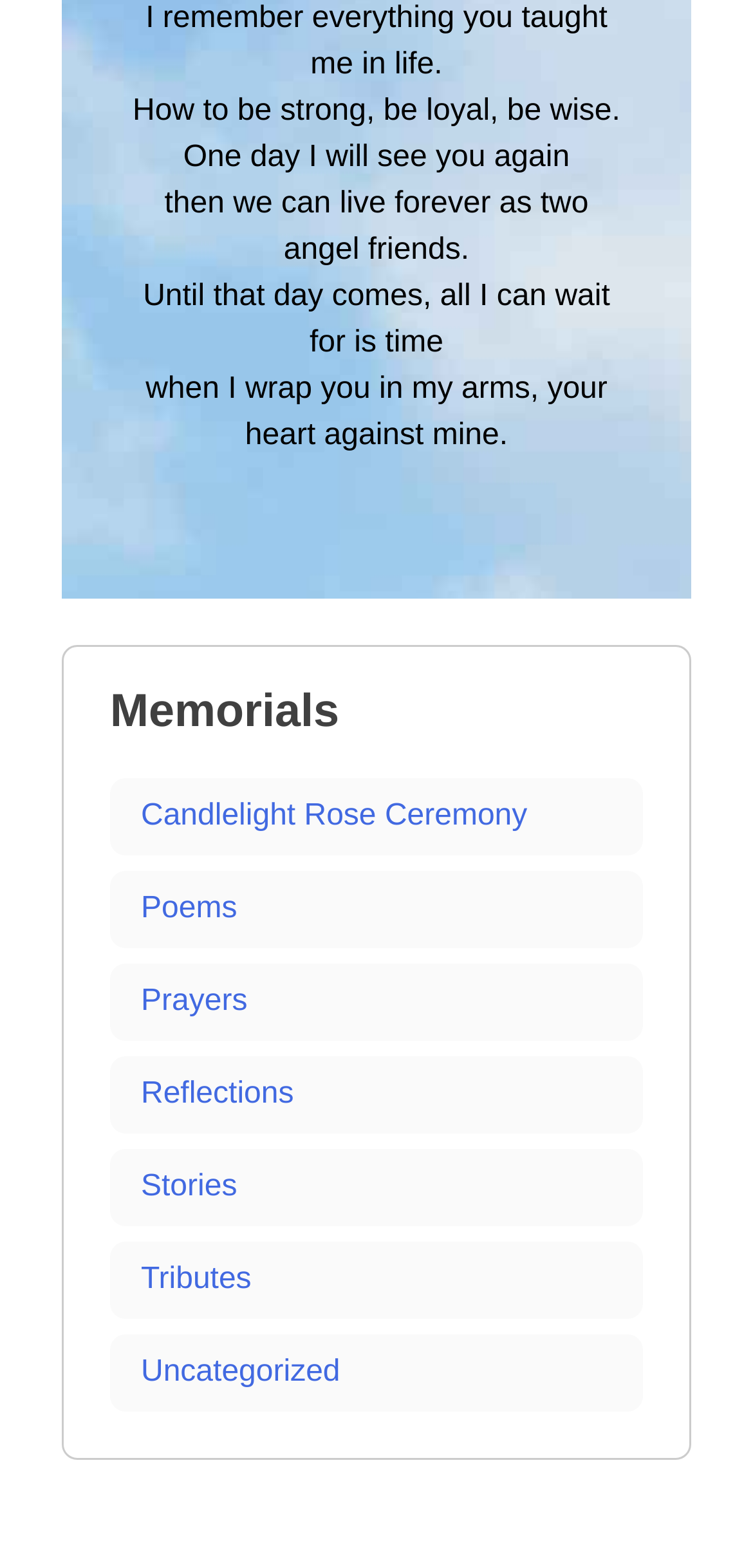What is the theme of the poems on this webpage?
Using the image as a reference, answer the question in detail.

The webpage has a section titled 'Memorials' which suggests that the poems and other content on this webpage are related to memorials or tributes to someone or something. The poems themselves also have a nostalgic and emotional tone, further supporting this theme.